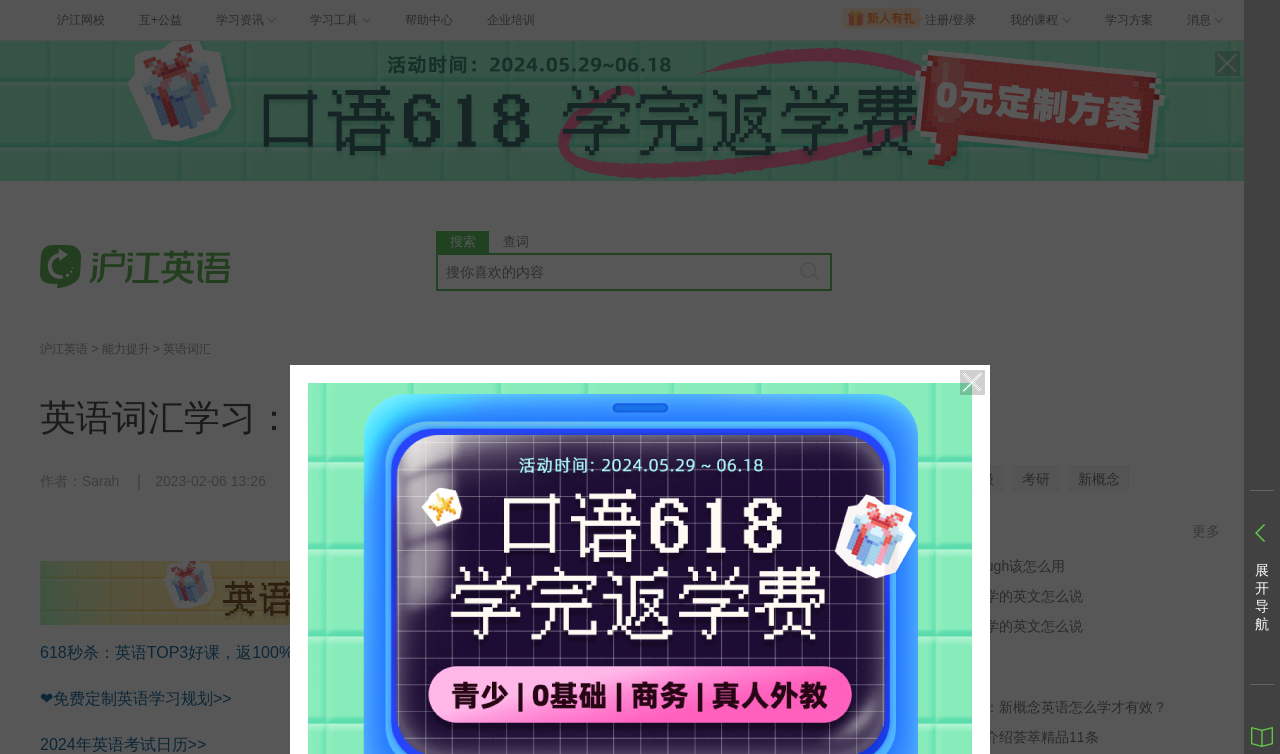Provide a brief response to the question using a single word or phrase: 
What is the date of the article?

2023-02-06 13:26